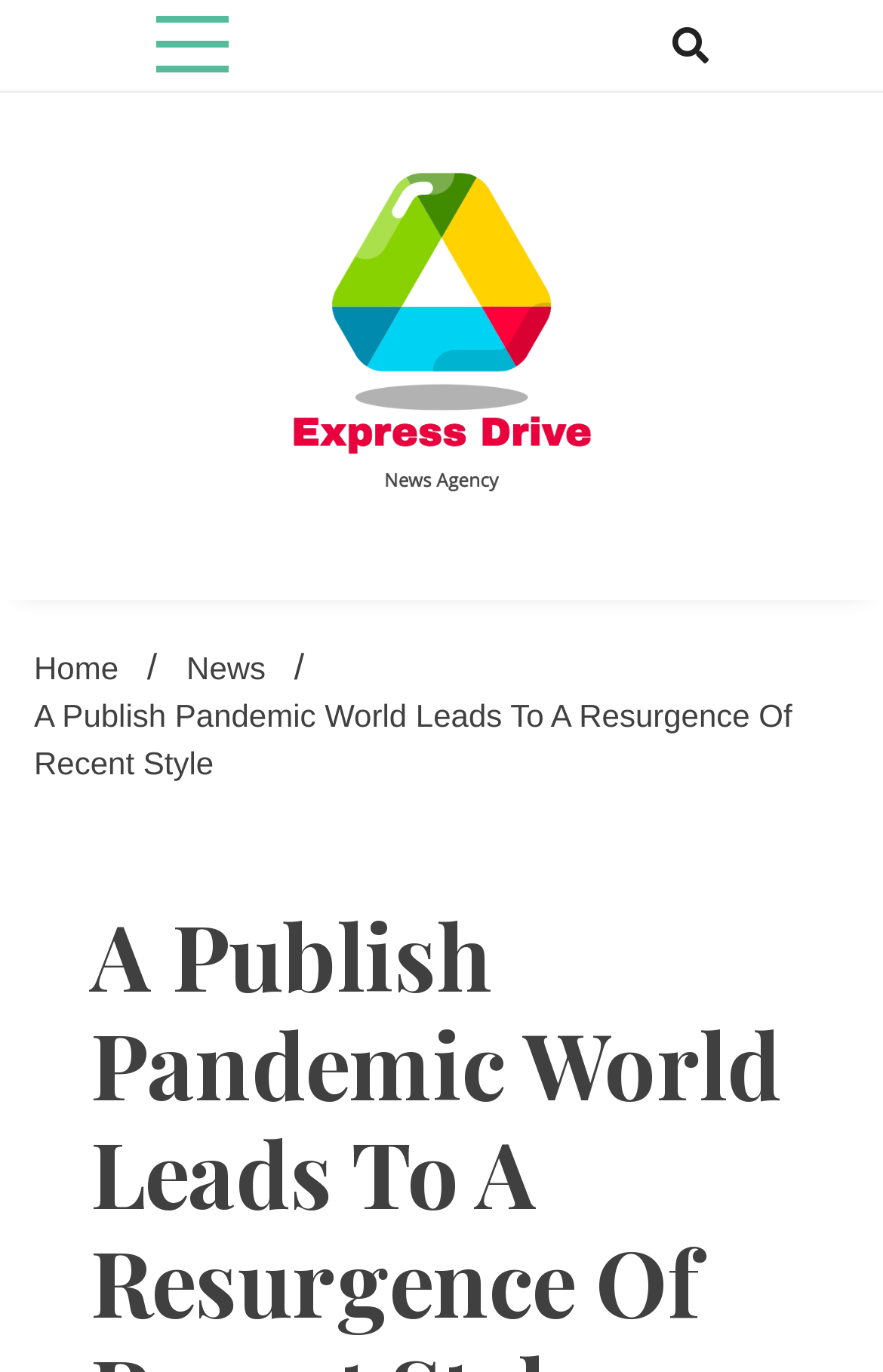Give a detailed overview of the webpage's appearance and contents.

The webpage appears to be a news article or blog post with a focus on the topic "A Publish Pandemic World Leads To A Resurgence Of Recent Style". At the top of the page, there are two buttons, one on the left and one on the right, with the latter containing an icon represented by the Unicode character '\uf002'. 

Below the buttons, there is a prominent link with the text "Express Drive", accompanied by an image with the same name. This link is positioned roughly in the middle of the page, spanning about 40% of the width. 

To the left of the "Express Drive" link, there is a heading with the same text, which is slightly smaller in size. Below this heading, there is a navigation section labeled "Breadcrumbs", which contains three links: "Home /", "News /", and the current page. 

The main content of the page is a static text block that spans about 90% of the page width, containing the title "A Publish Pandemic World Leads To A Resurgence Of Recent Style". This text block is positioned below the navigation section.